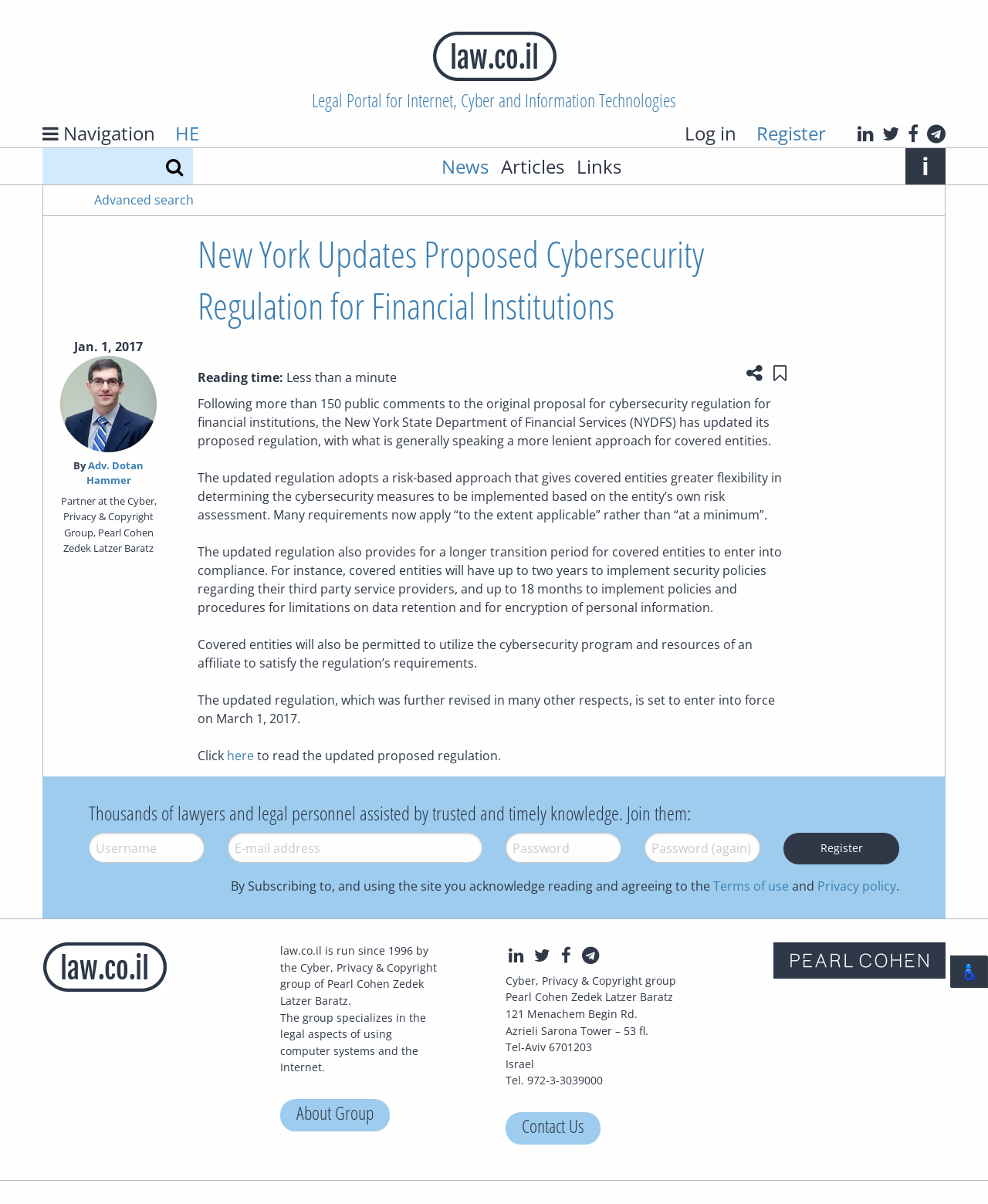Specify the bounding box coordinates of the element's region that should be clicked to achieve the following instruction: "Search for something". The bounding box coordinates consist of four float numbers between 0 and 1, in the format [left, top, right, bottom].

[0.043, 0.123, 0.158, 0.153]